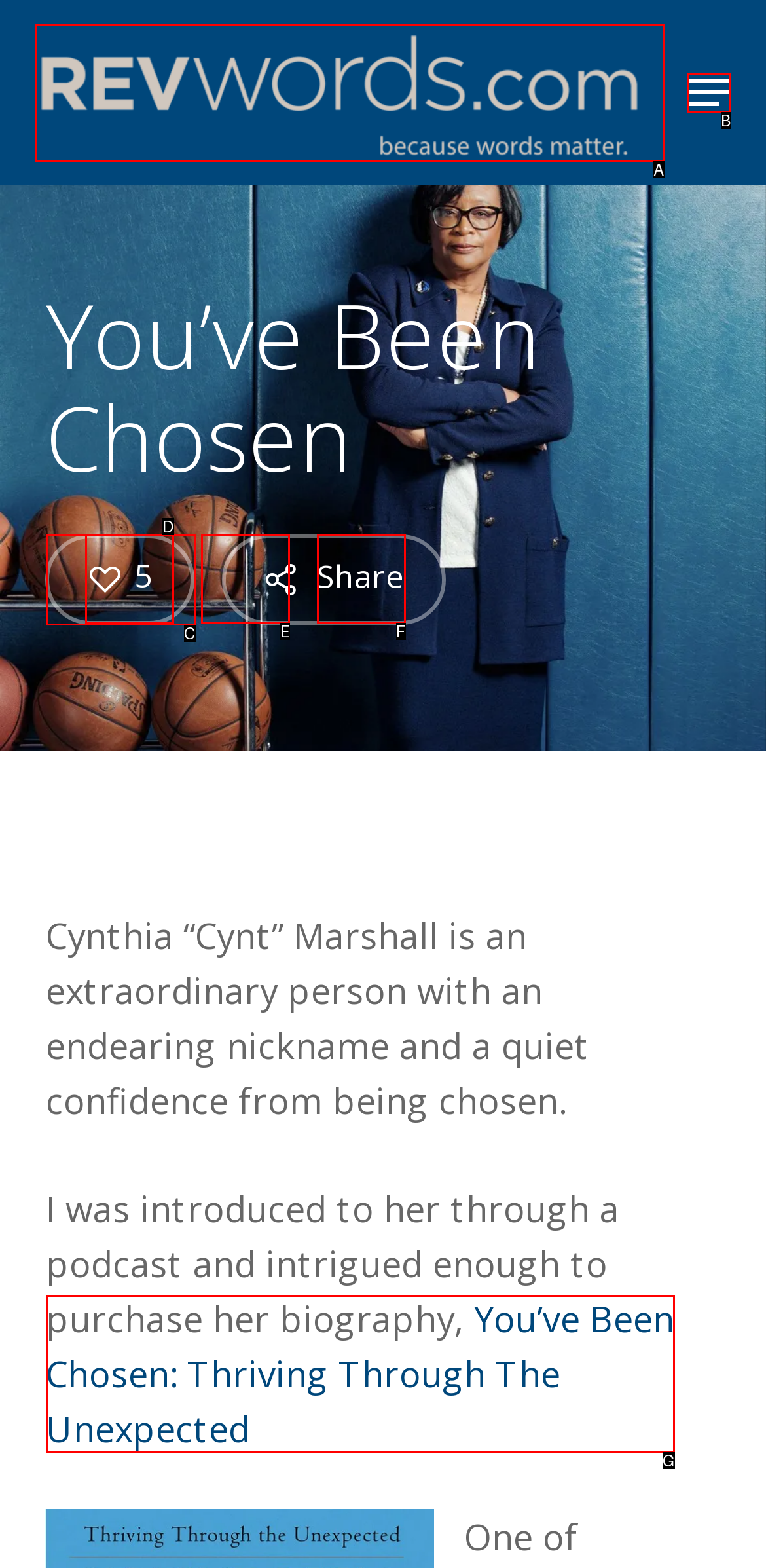Given the description: Share, select the HTML element that matches it best. Reply with the letter of the chosen option directly.

F